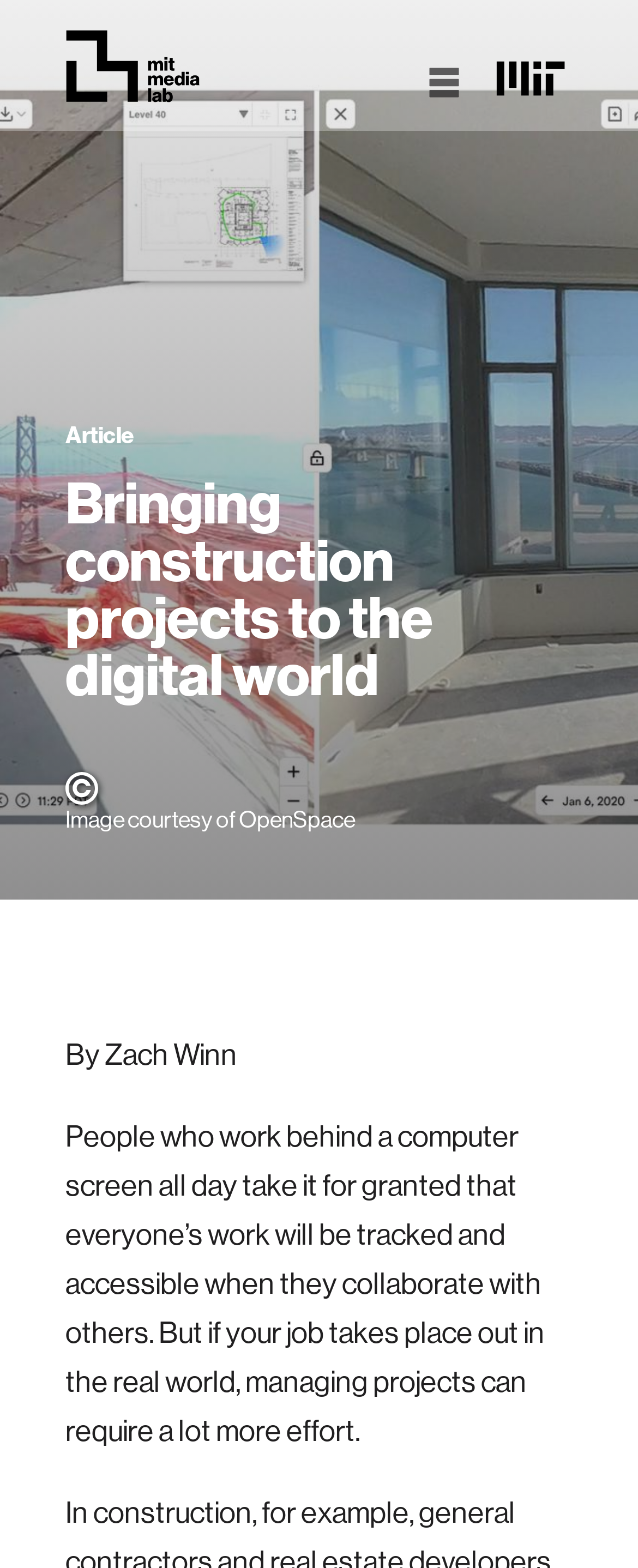Please provide the main heading of the webpage content.

Bringing construction projects to the digital world